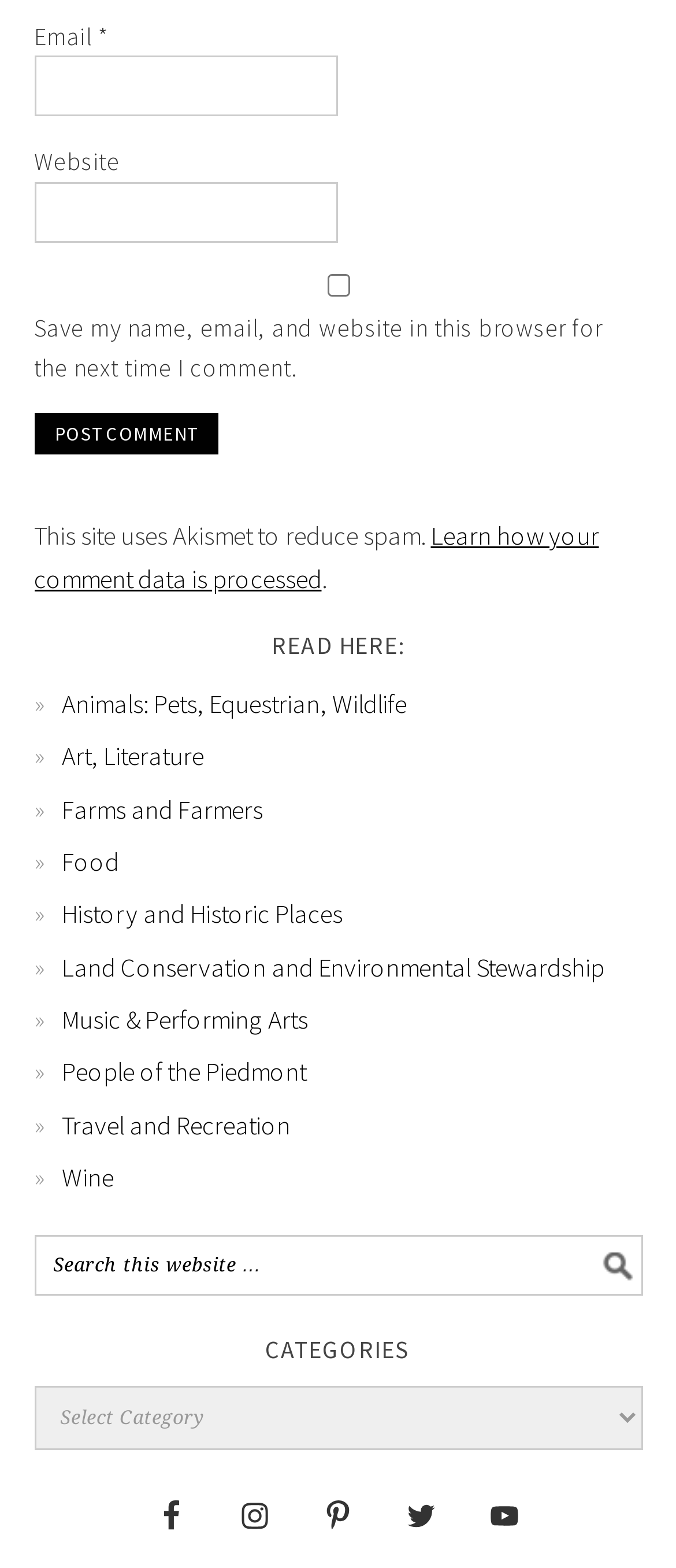Please specify the bounding box coordinates for the clickable region that will help you carry out the instruction: "Visit Facebook page".

[0.208, 0.947, 0.3, 0.987]